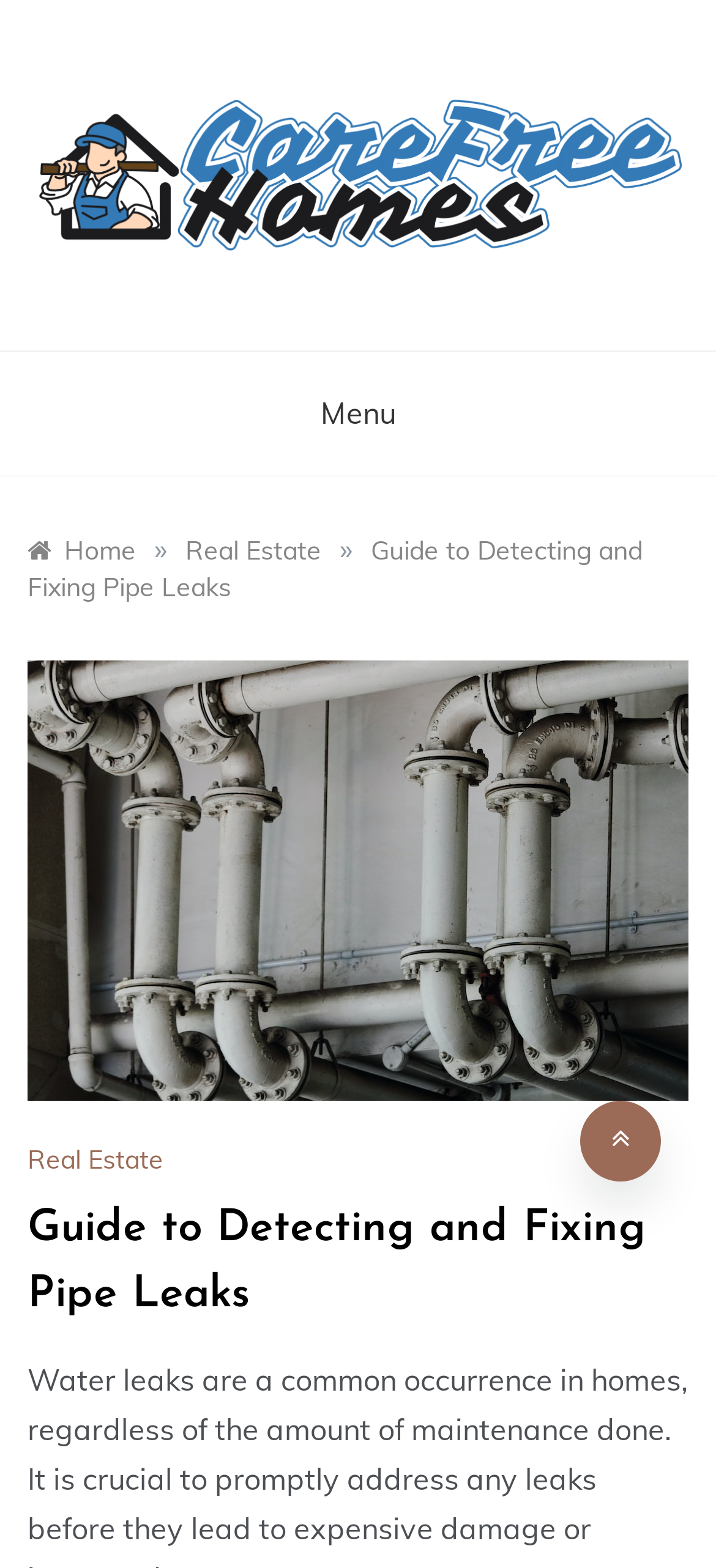Using the given element description, provide the bounding box coordinates (top-left x, top-left y, bottom-right x, bottom-right y) for the corresponding UI element in the screenshot: parent_node: Carefree Homes

[0.038, 0.098, 0.962, 0.121]